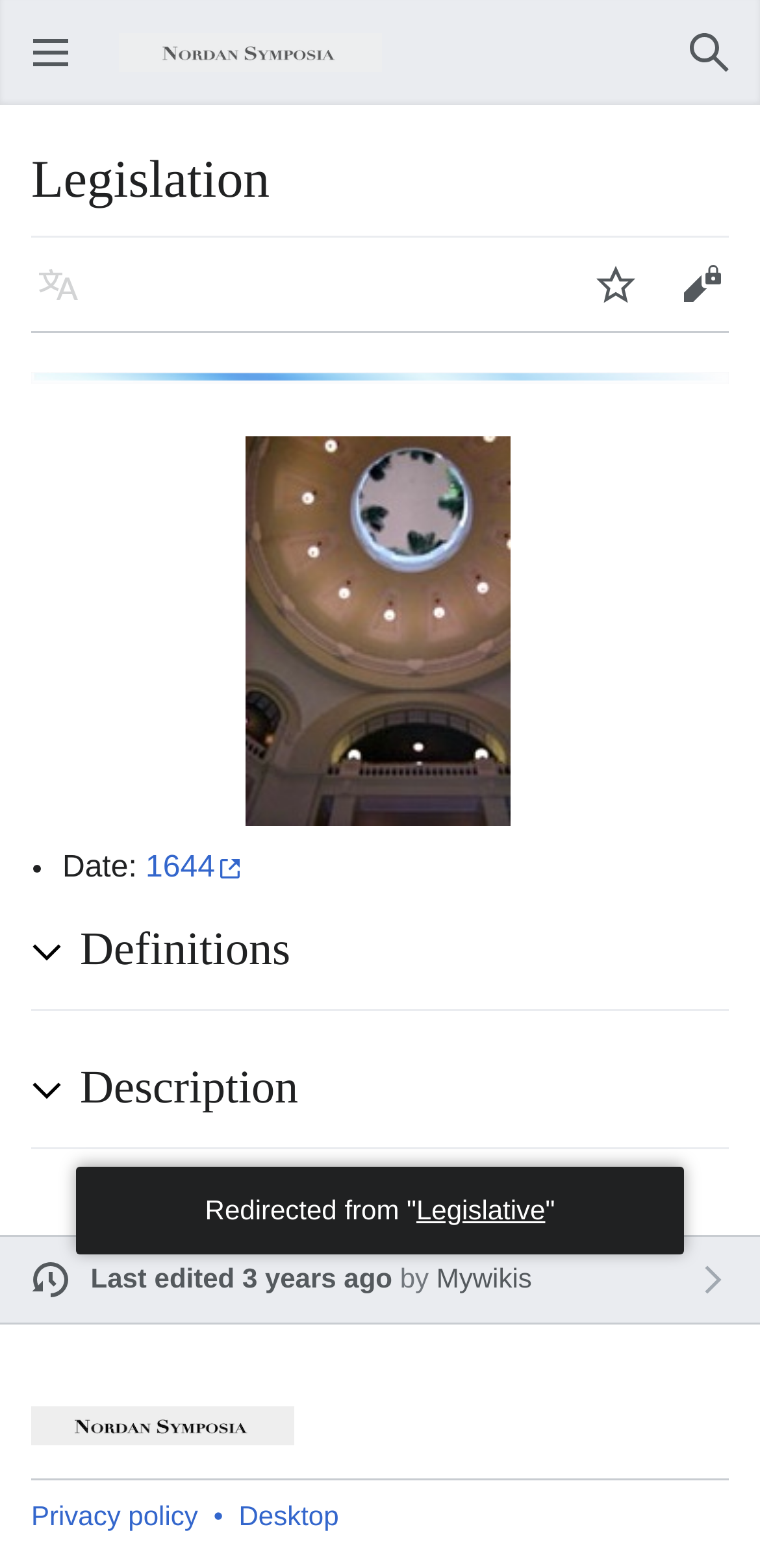Please identify the bounding box coordinates of the clickable region that I should interact with to perform the following instruction: "Open main menu". The coordinates should be expressed as four float numbers between 0 and 1, i.e., [left, top, right, bottom].

[0.041, 0.006, 0.074, 0.022]